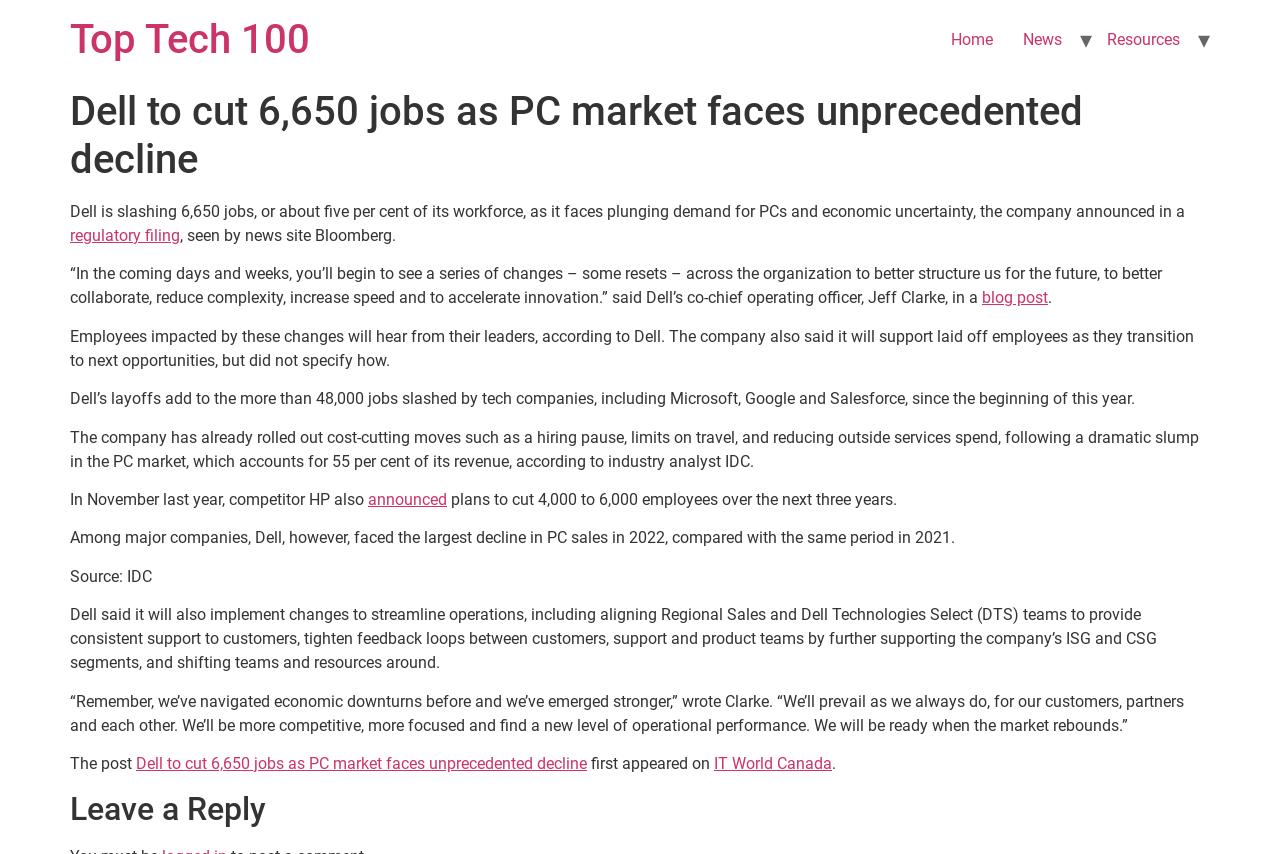Can you extract the primary headline text from the webpage?

Top Tech 100